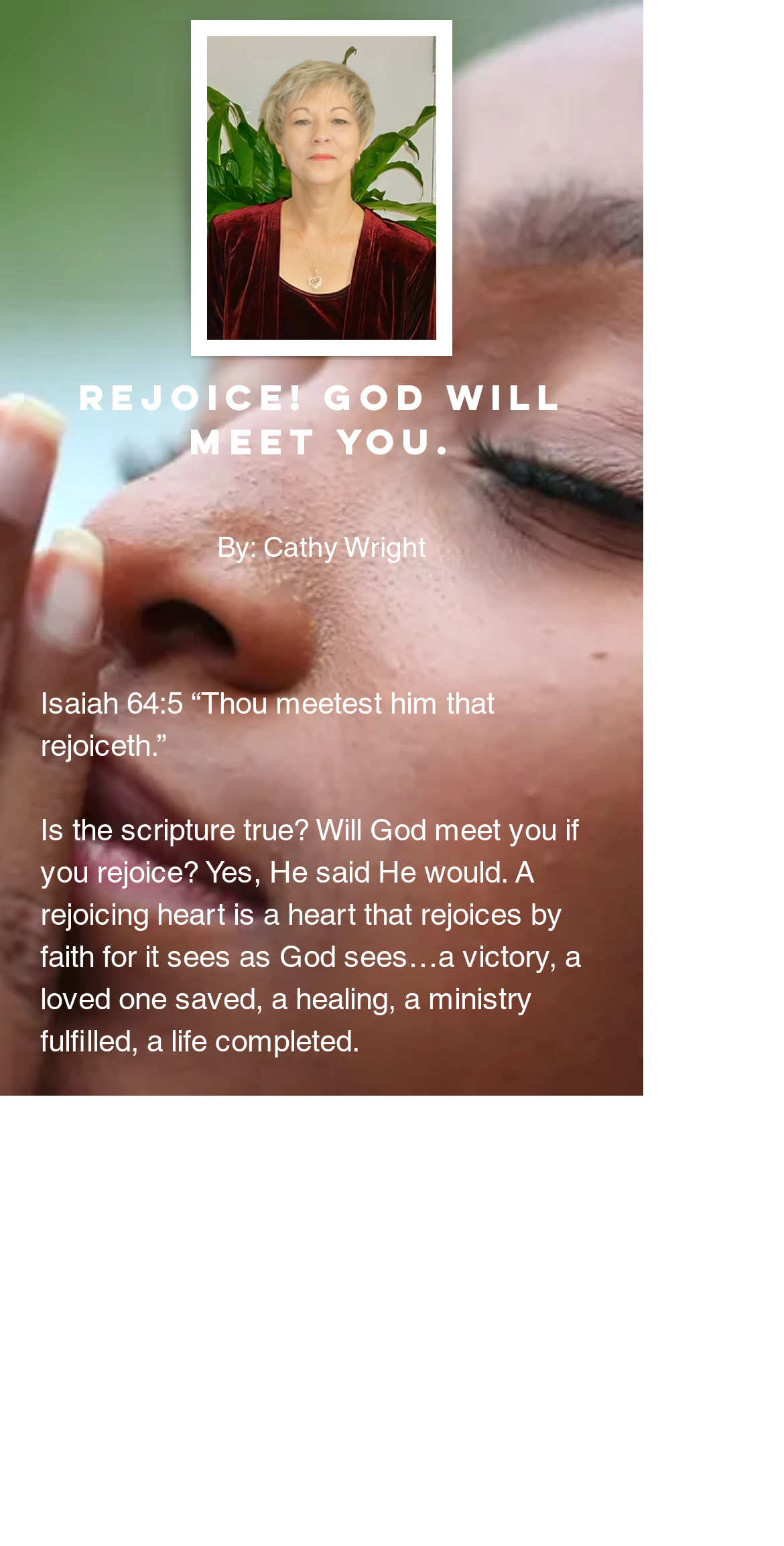Please answer the following question using a single word or phrase: 
Is the image a photo of a person?

Yes